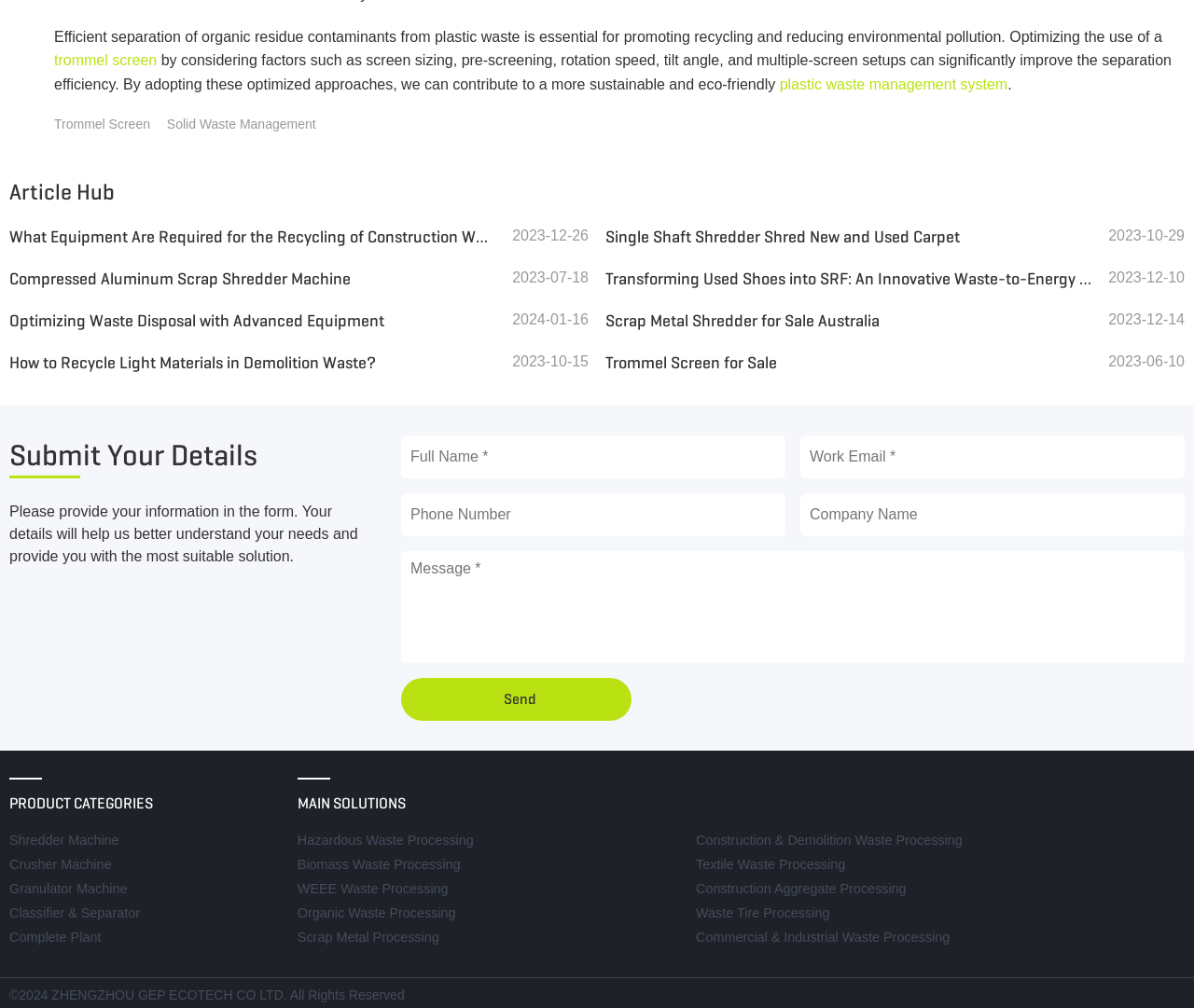Please identify the bounding box coordinates of the area that needs to be clicked to fulfill the following instruction: "Click on the 'Shredder Machine' link."

[0.008, 0.827, 0.1, 0.841]